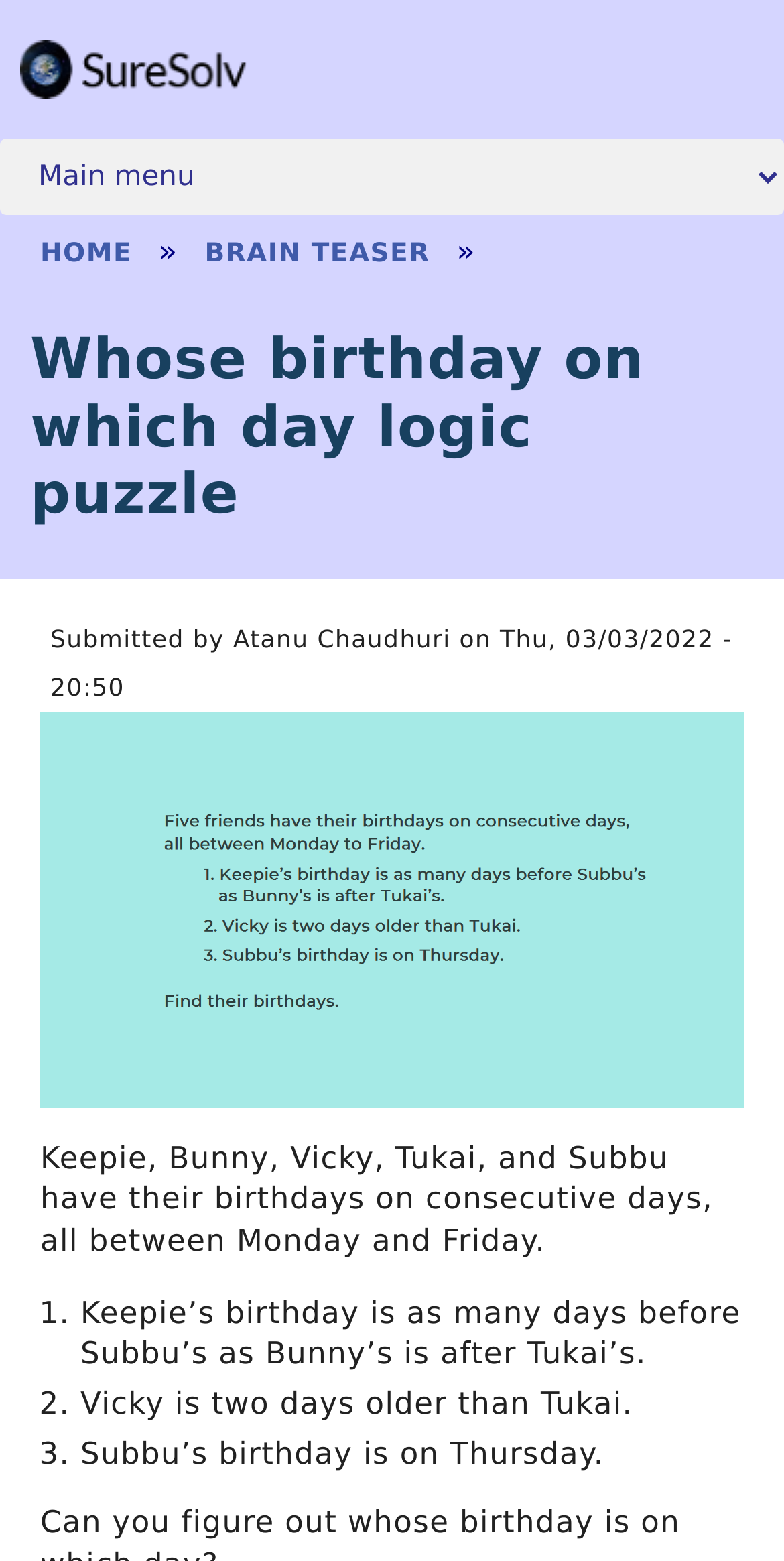What is the relationship between Keepie's birthday and Subbu's birthday?
Based on the screenshot, provide your answer in one word or phrase.

Before